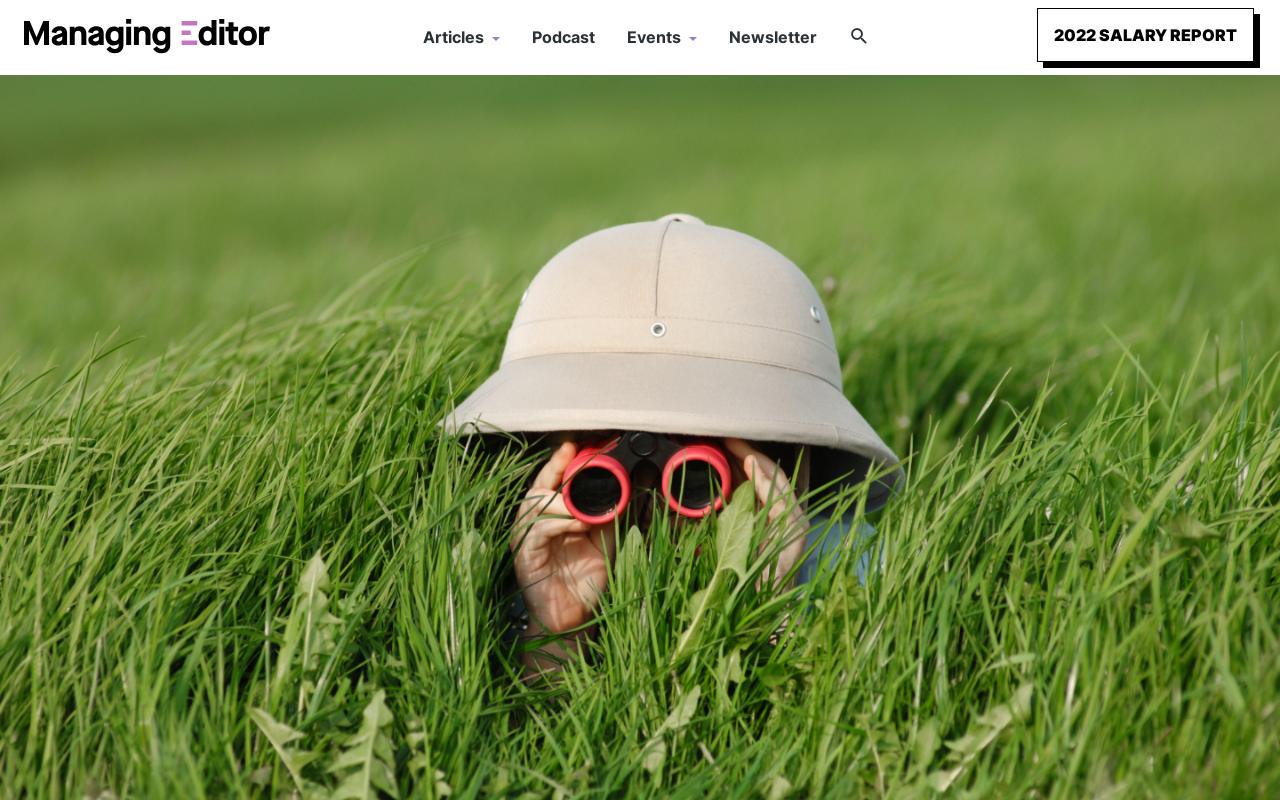Locate the primary headline on the webpage and provide its text.

Where to Find Freelance Content Marketing Writers